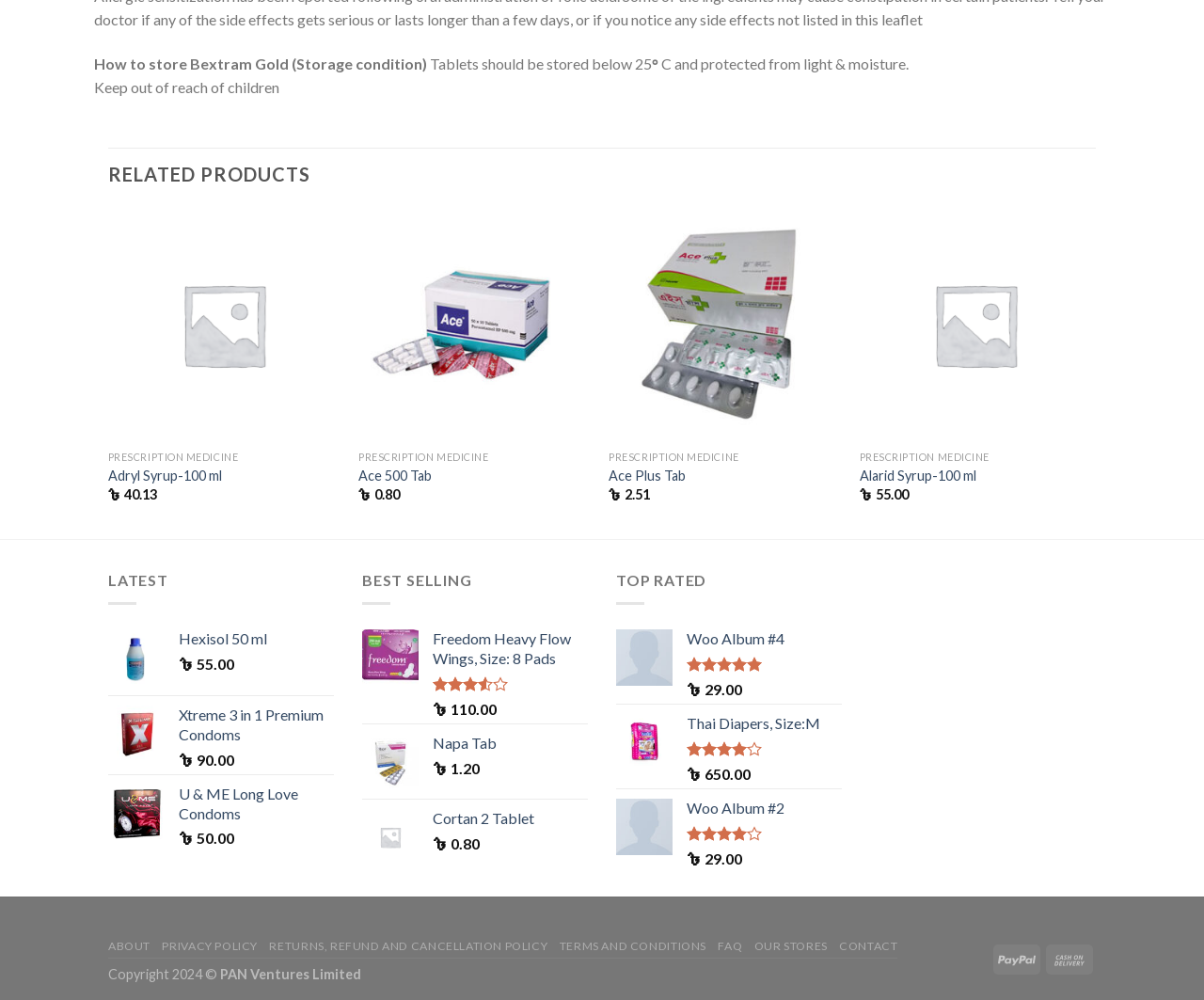What is the rating of Woo Album #4?
Answer the question with a single word or phrase by looking at the picture.

5.00 out of 5